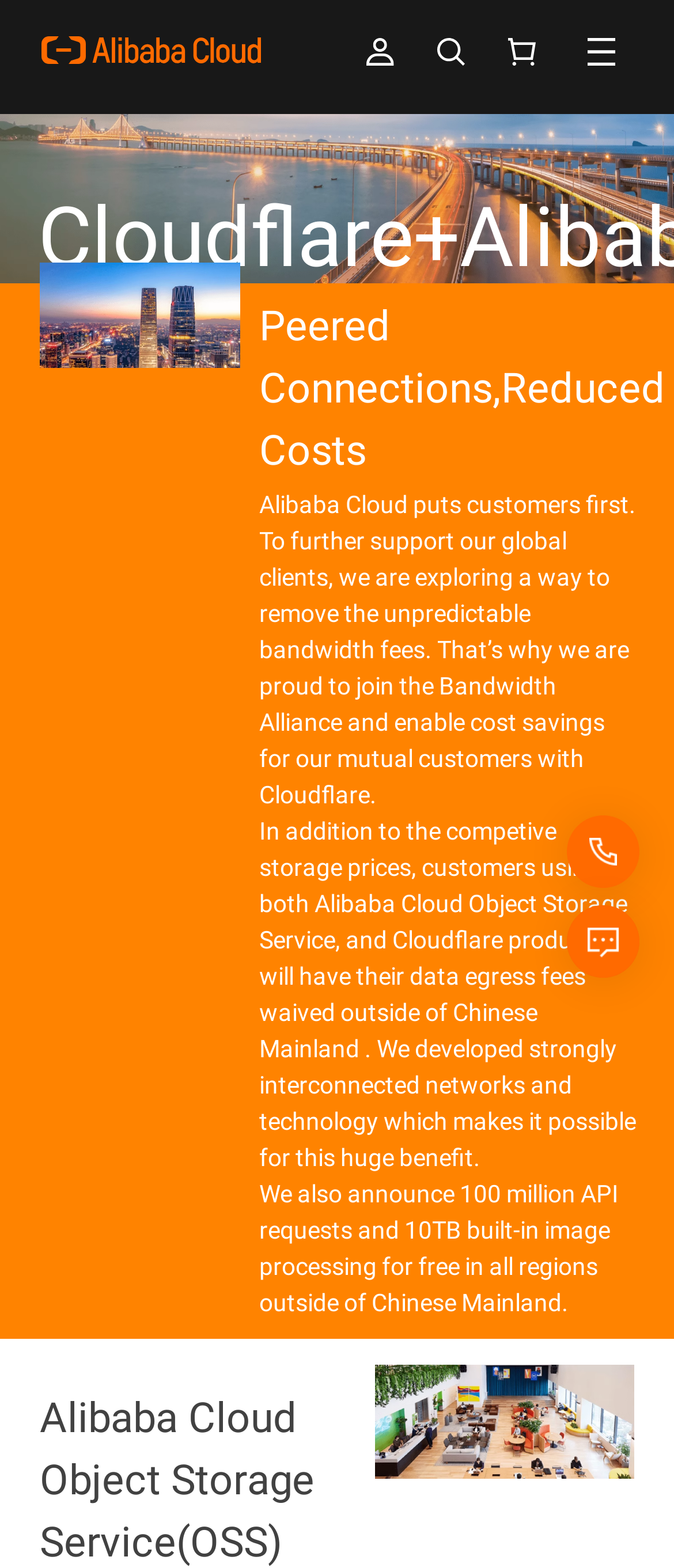Use one word or a short phrase to answer the question provided: 
What is the purpose of the Bandwidth Alliance?

Remove unpredictable bandwidth fees